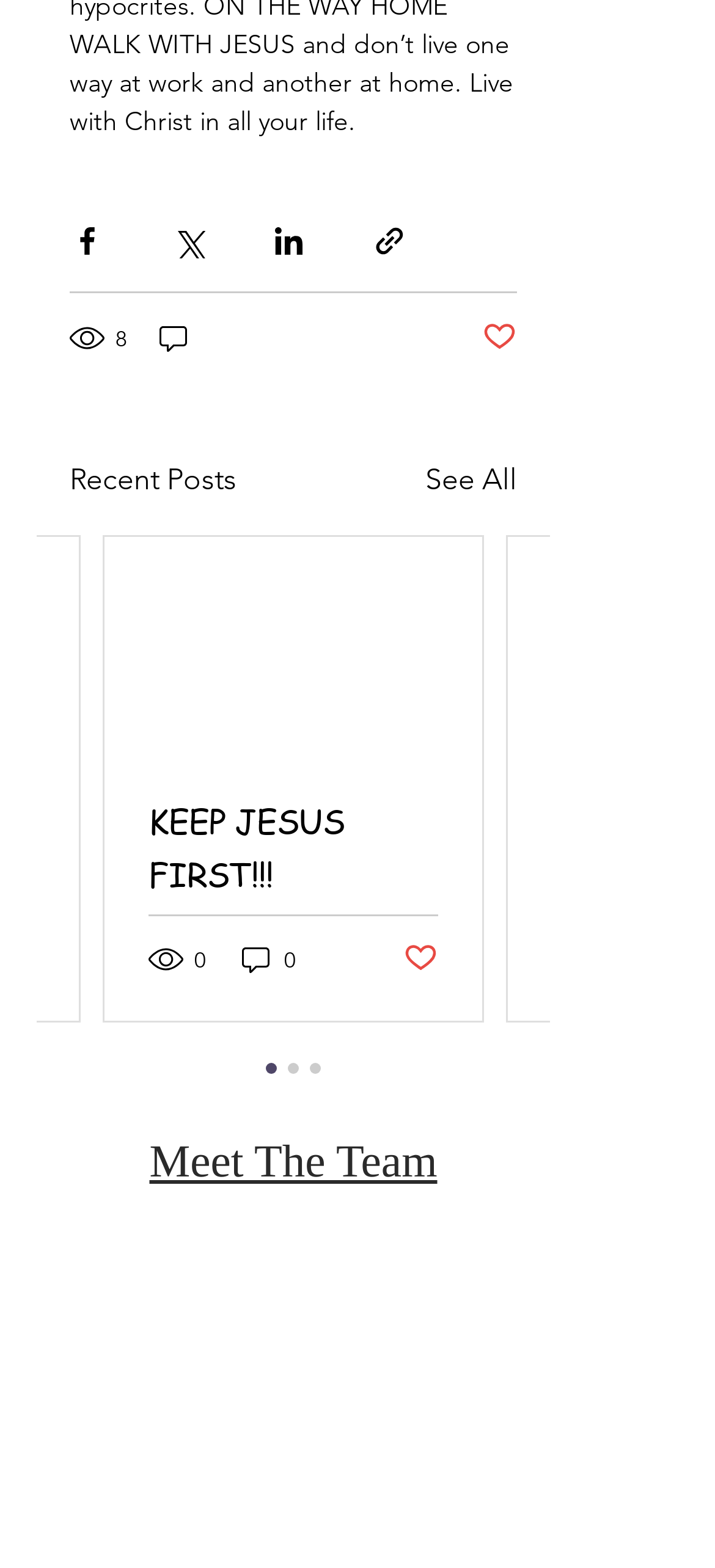Find the bounding box coordinates of the clickable area required to complete the following action: "View recent posts".

[0.097, 0.292, 0.331, 0.32]